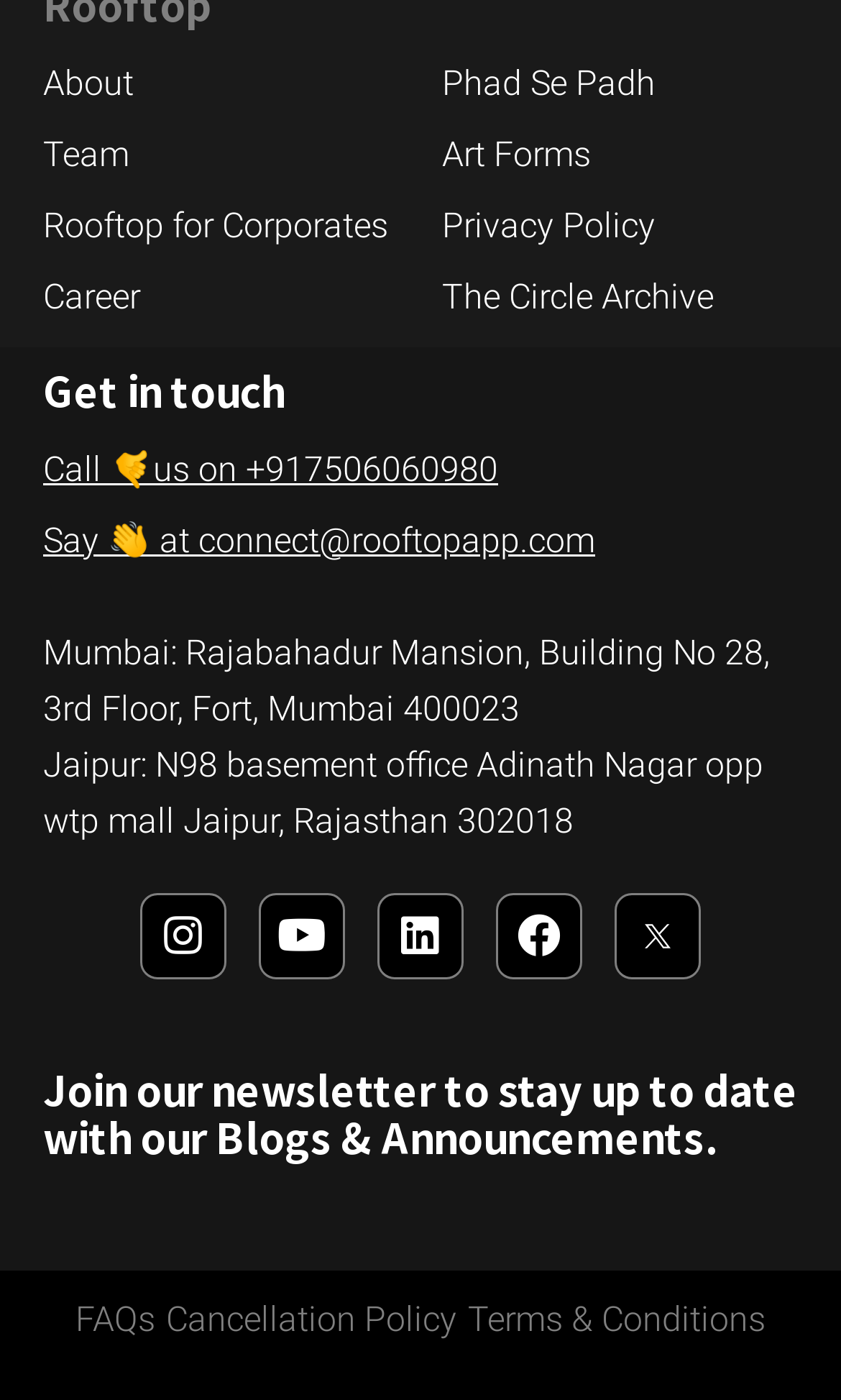Please examine the image and provide a detailed answer to the question: What is the email address to contact?

I found the email address by looking at the link that says 'Say at' and it has the email address connect@rooftopapp.com.